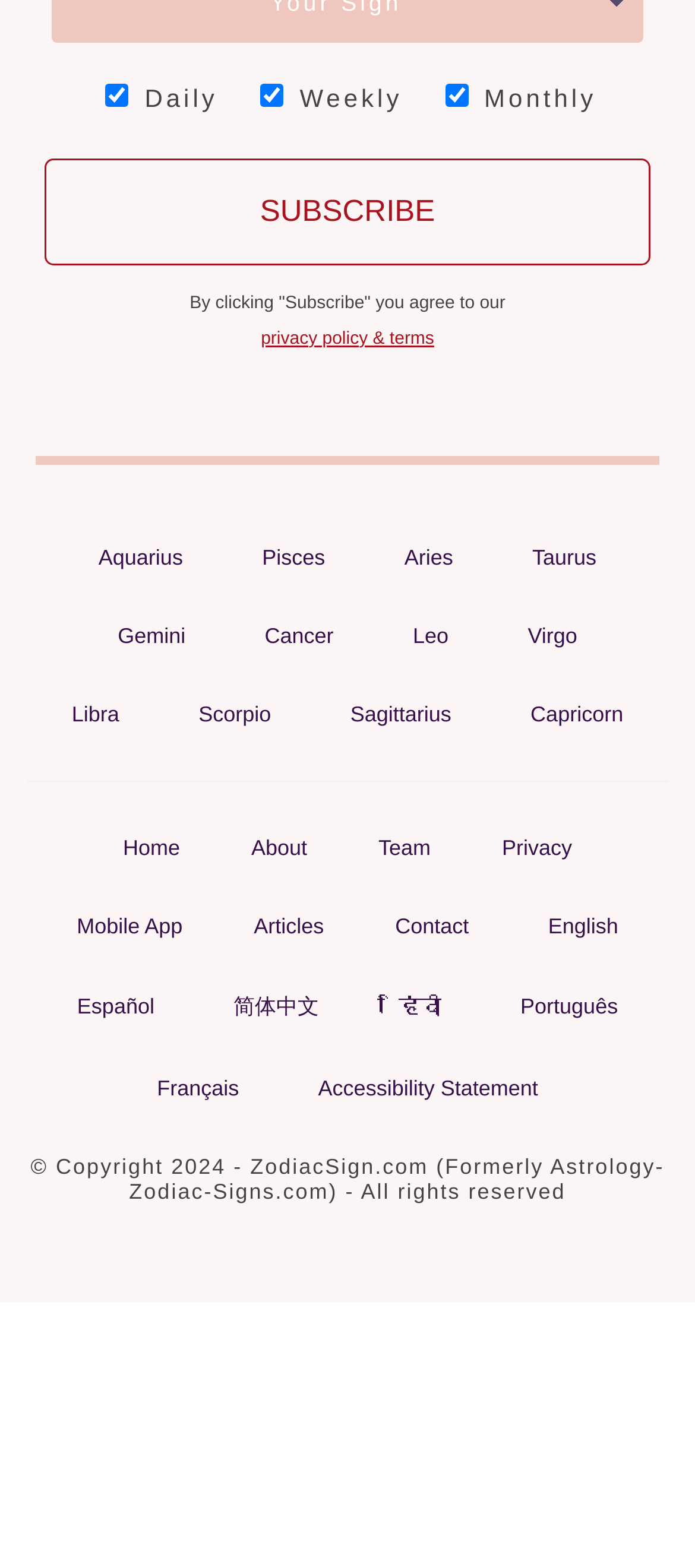Please identify the coordinates of the bounding box for the clickable region that will accomplish this instruction: "Read the privacy policy".

[0.286, 0.194, 0.714, 0.228]